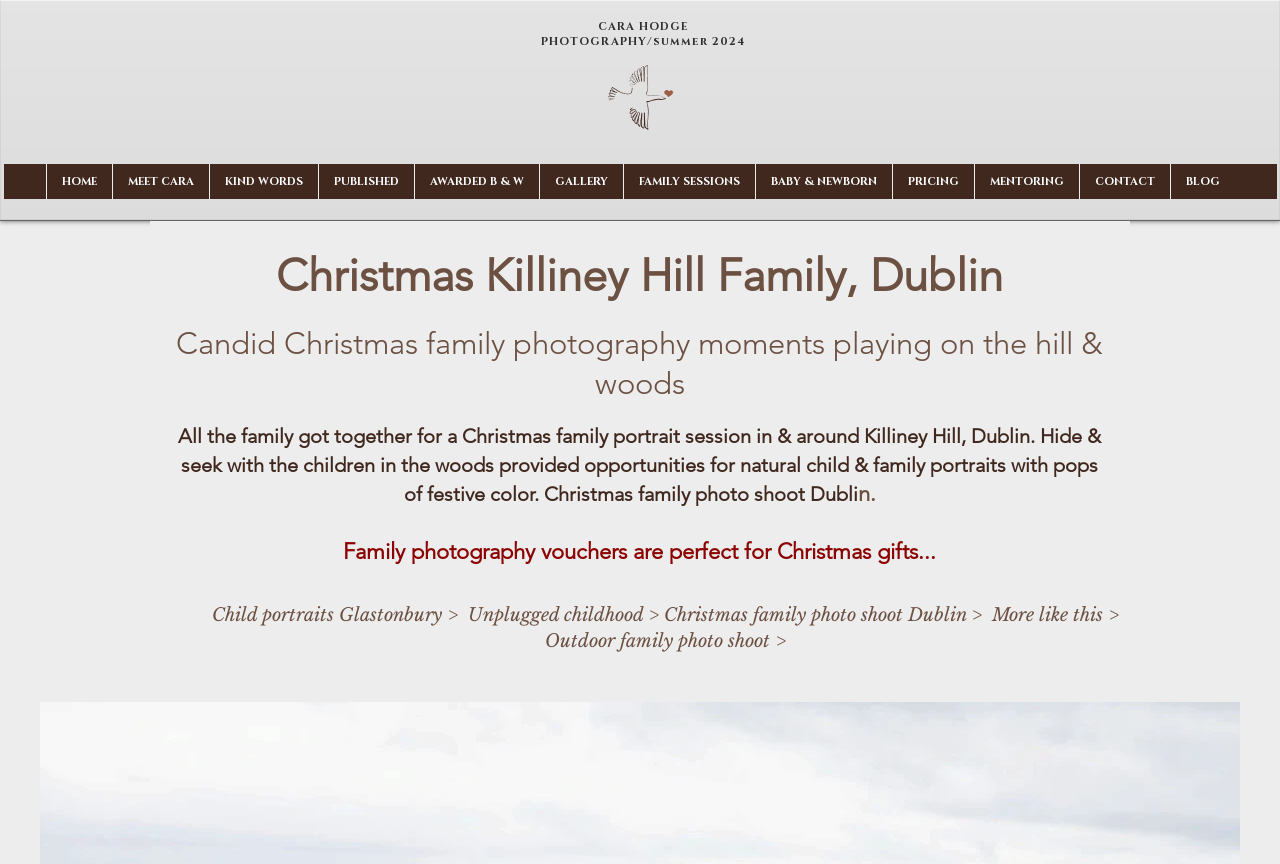Pinpoint the bounding box coordinates of the clickable element needed to complete the instruction: "View the 'FAMILY SESSIONS' page". The coordinates should be provided as four float numbers between 0 and 1: [left, top, right, bottom].

[0.487, 0.19, 0.59, 0.23]